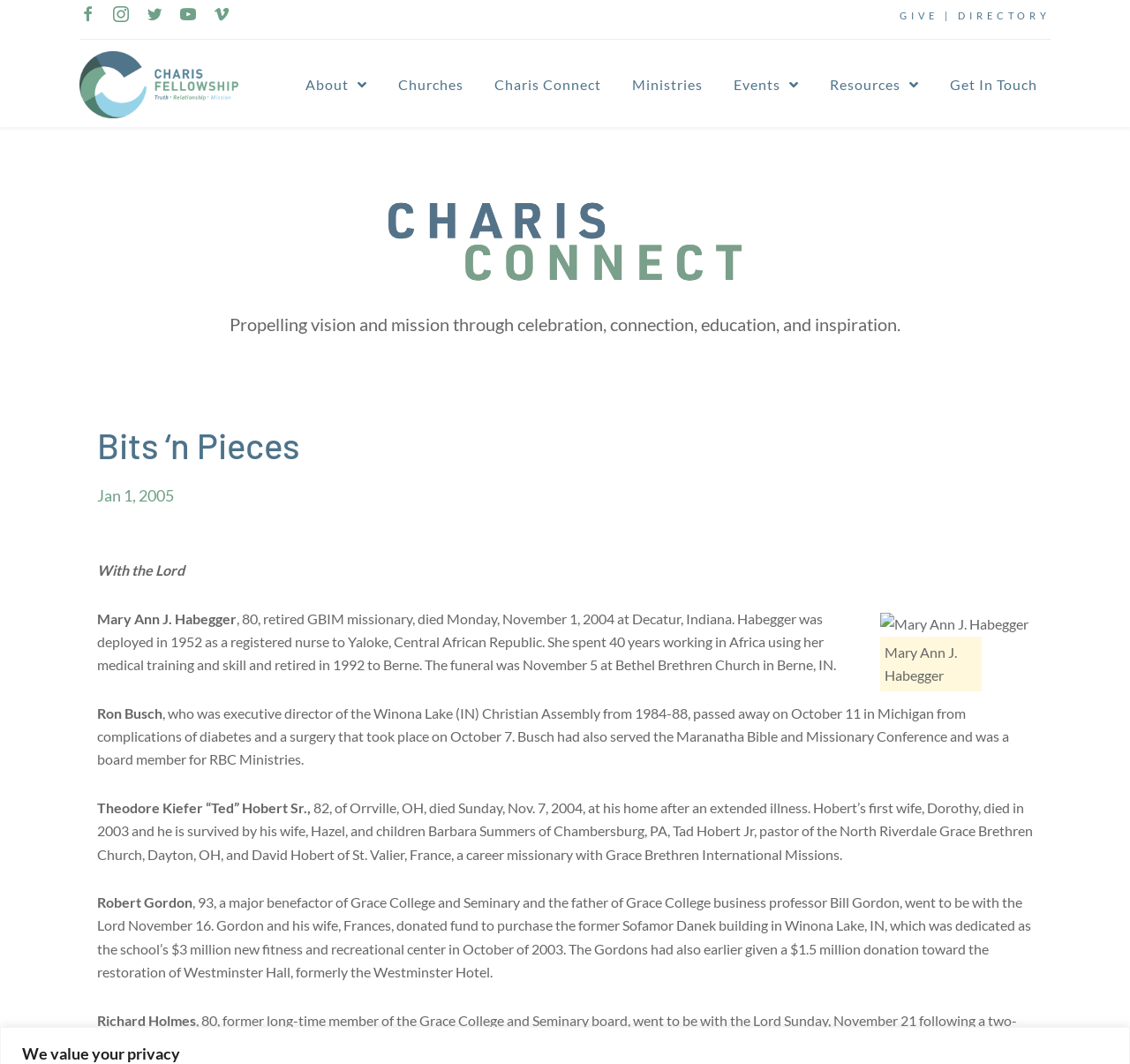Please specify the bounding box coordinates of the area that should be clicked to accomplish the following instruction: "Click on GIVE". The coordinates should consist of four float numbers between 0 and 1, i.e., [left, top, right, bottom].

[0.796, 0.009, 0.83, 0.02]